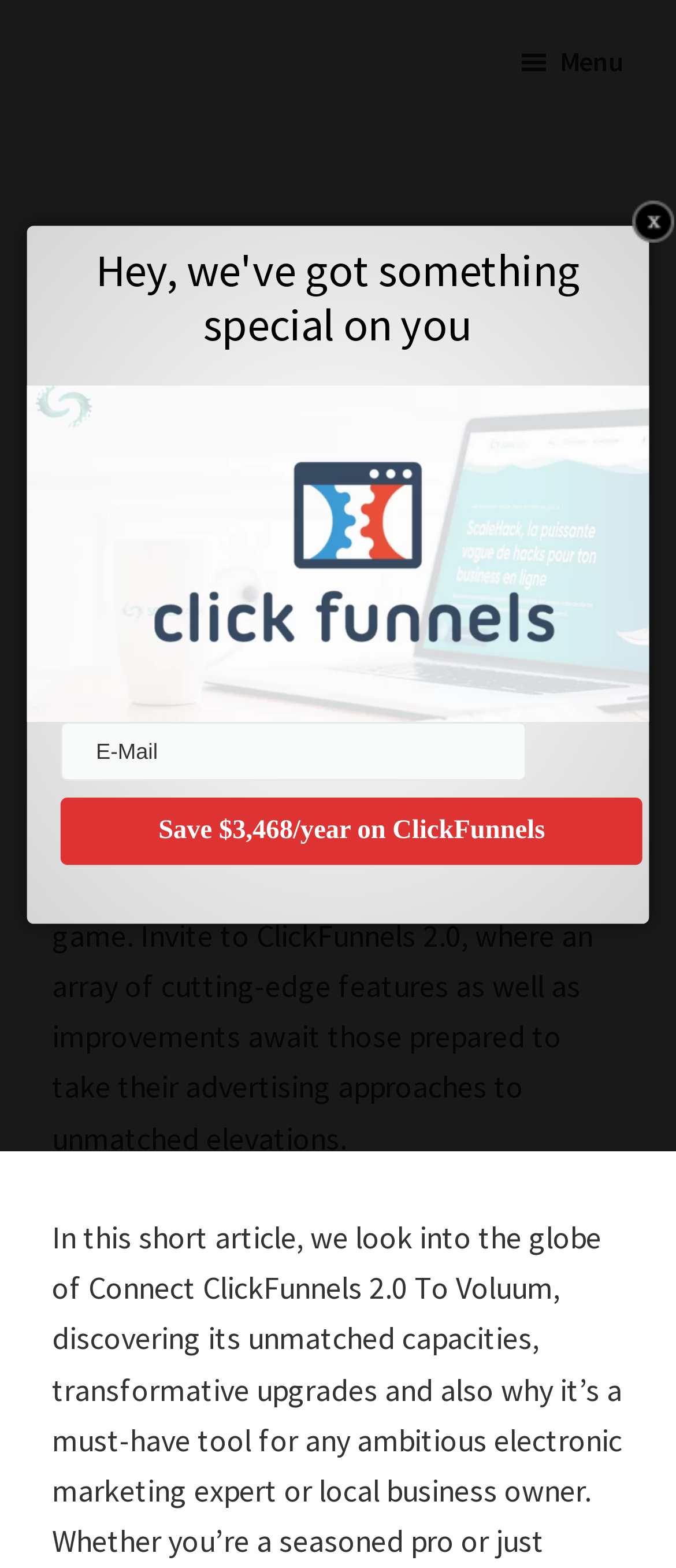Respond to the following question with a brief word or phrase:
What is the purpose of the 'Save $3,468/year on ClickFunnels' button?

To save money on ClickFunnels